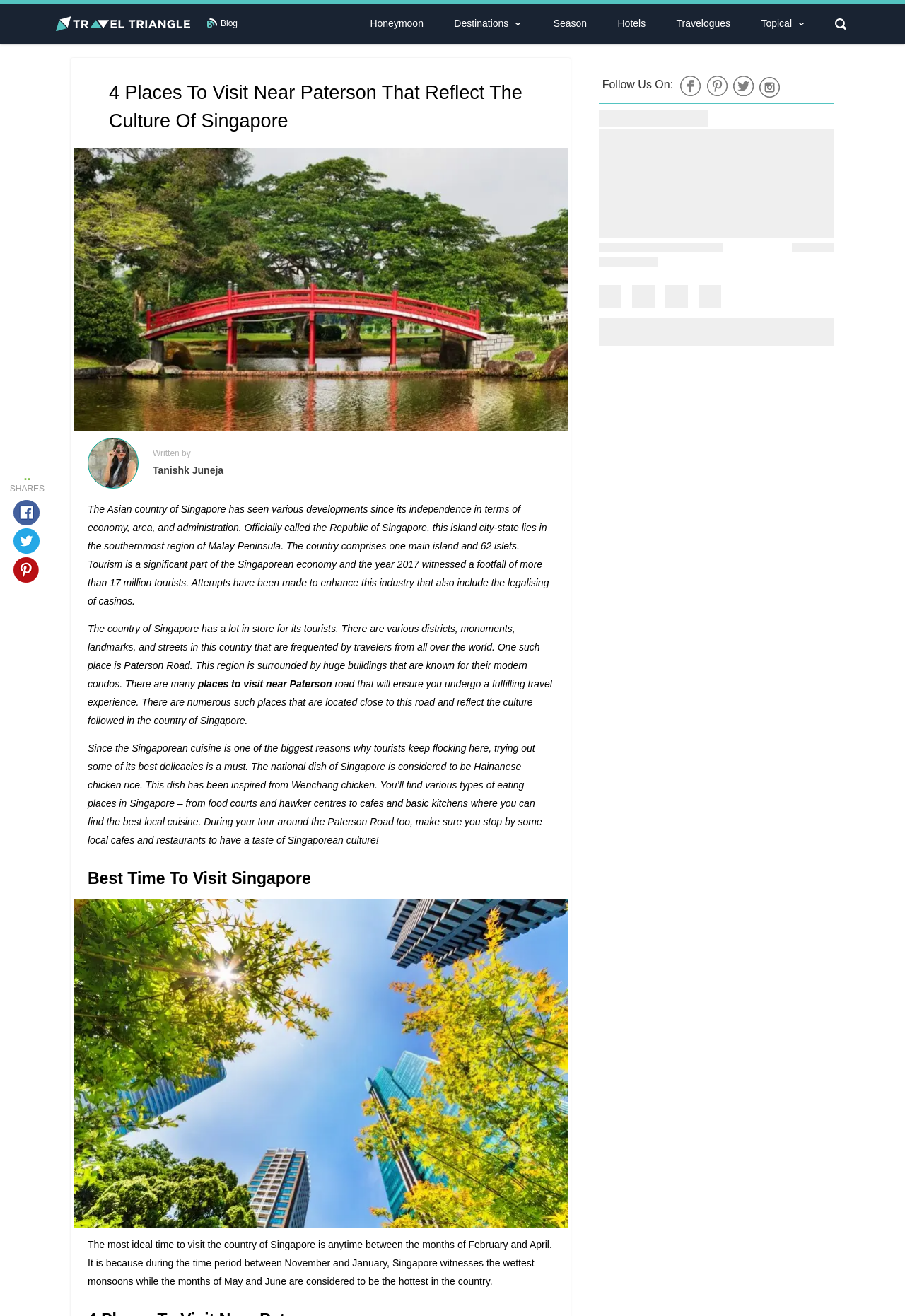Determine the coordinates of the bounding box for the clickable area needed to execute this instruction: "Share the article on social media".

[0.014, 0.379, 0.046, 0.401]